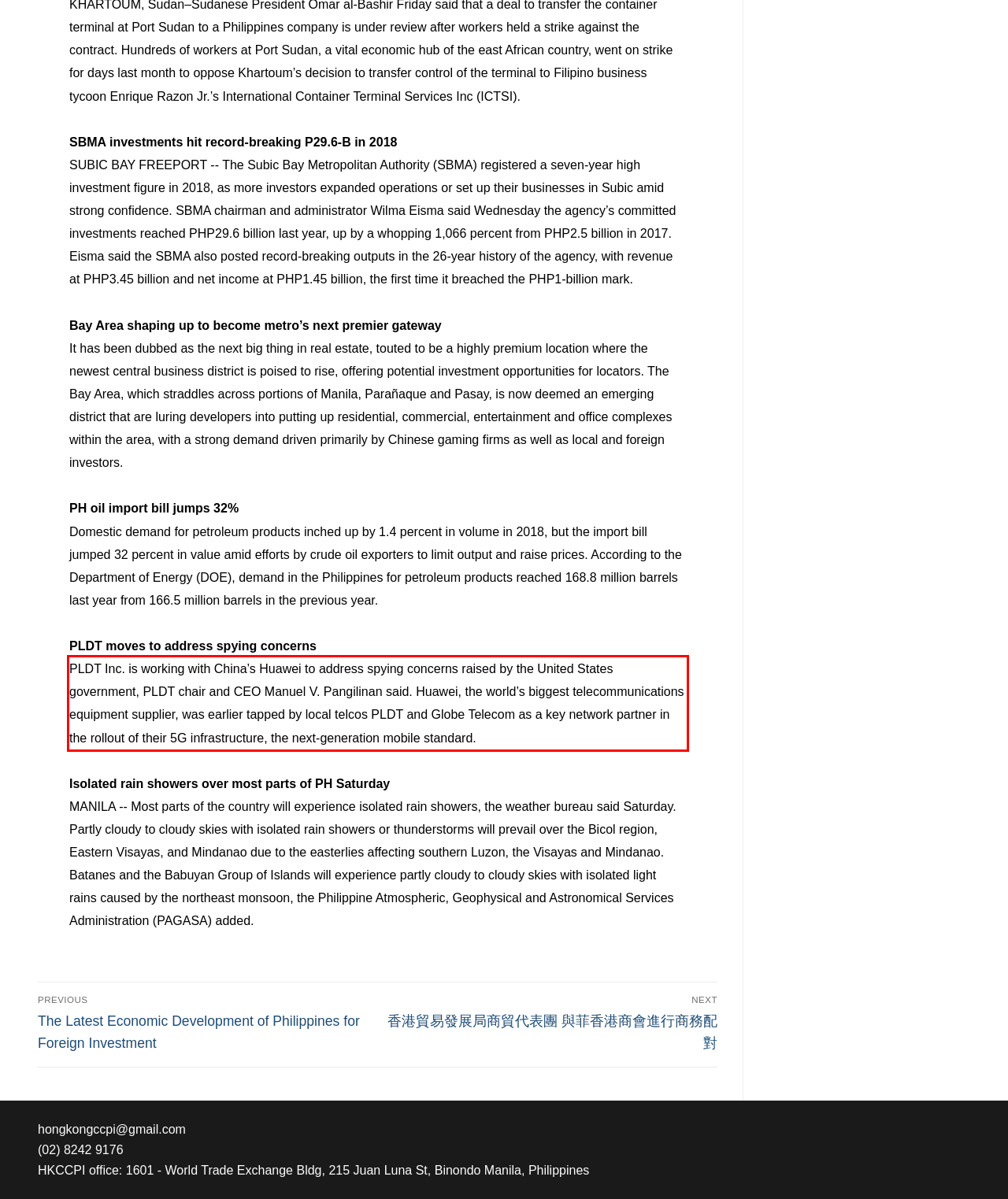You have a screenshot of a webpage with a red bounding box. Identify and extract the text content located inside the red bounding box.

PLDT Inc. is working with China’s Huawei to address spying concerns raised by the United States government, PLDT chair and CEO Manuel V. Pangilinan said. Huawei, the world’s biggest telecommunications equipment supplier, was earlier tapped by local telcos PLDT and Globe Telecom as a key network partner in the rollout of their 5G infrastructure, the next-generation mobile standard.